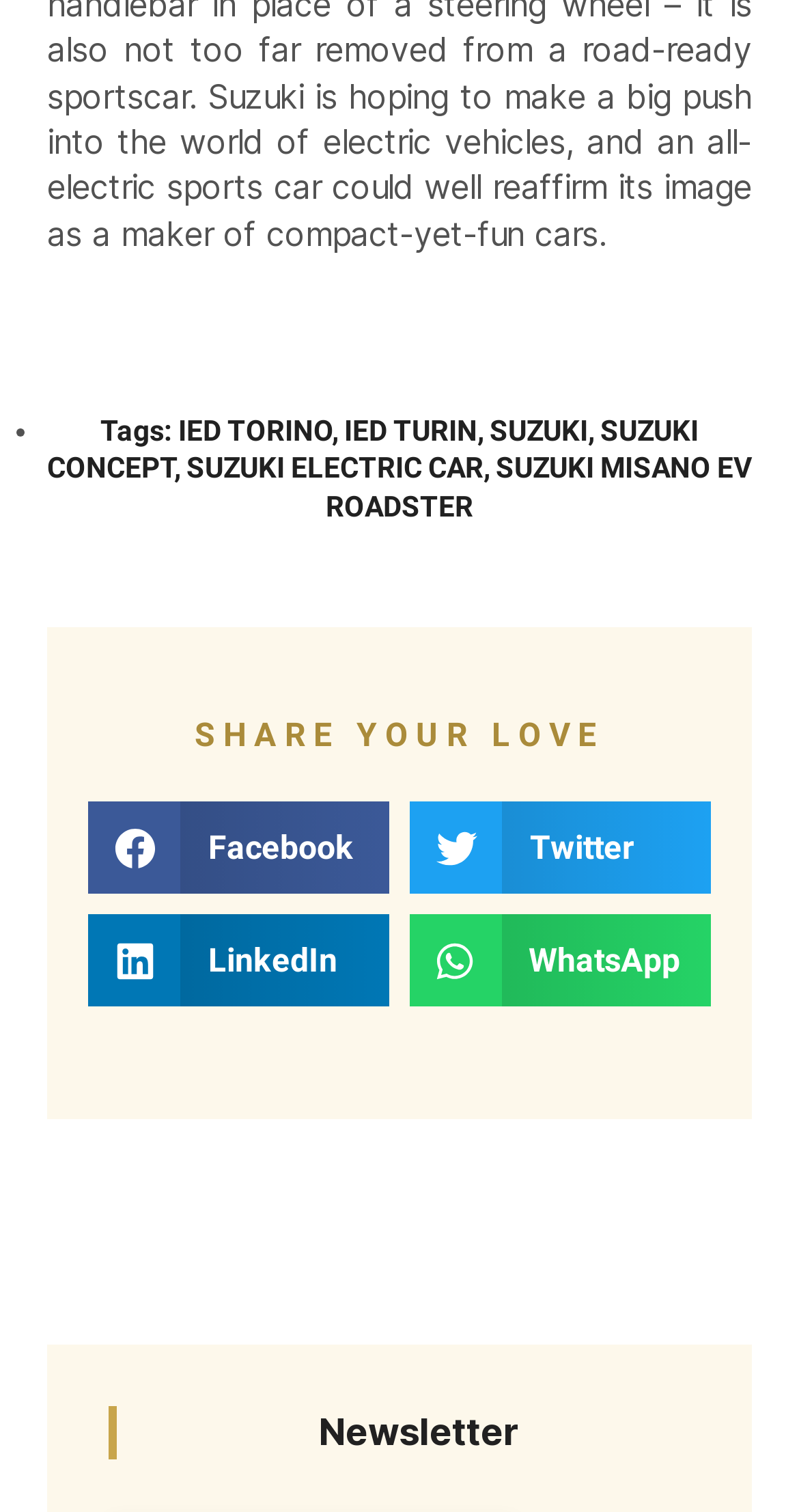Determine the bounding box for the UI element described here: "IED TORINO".

[0.223, 0.274, 0.415, 0.296]